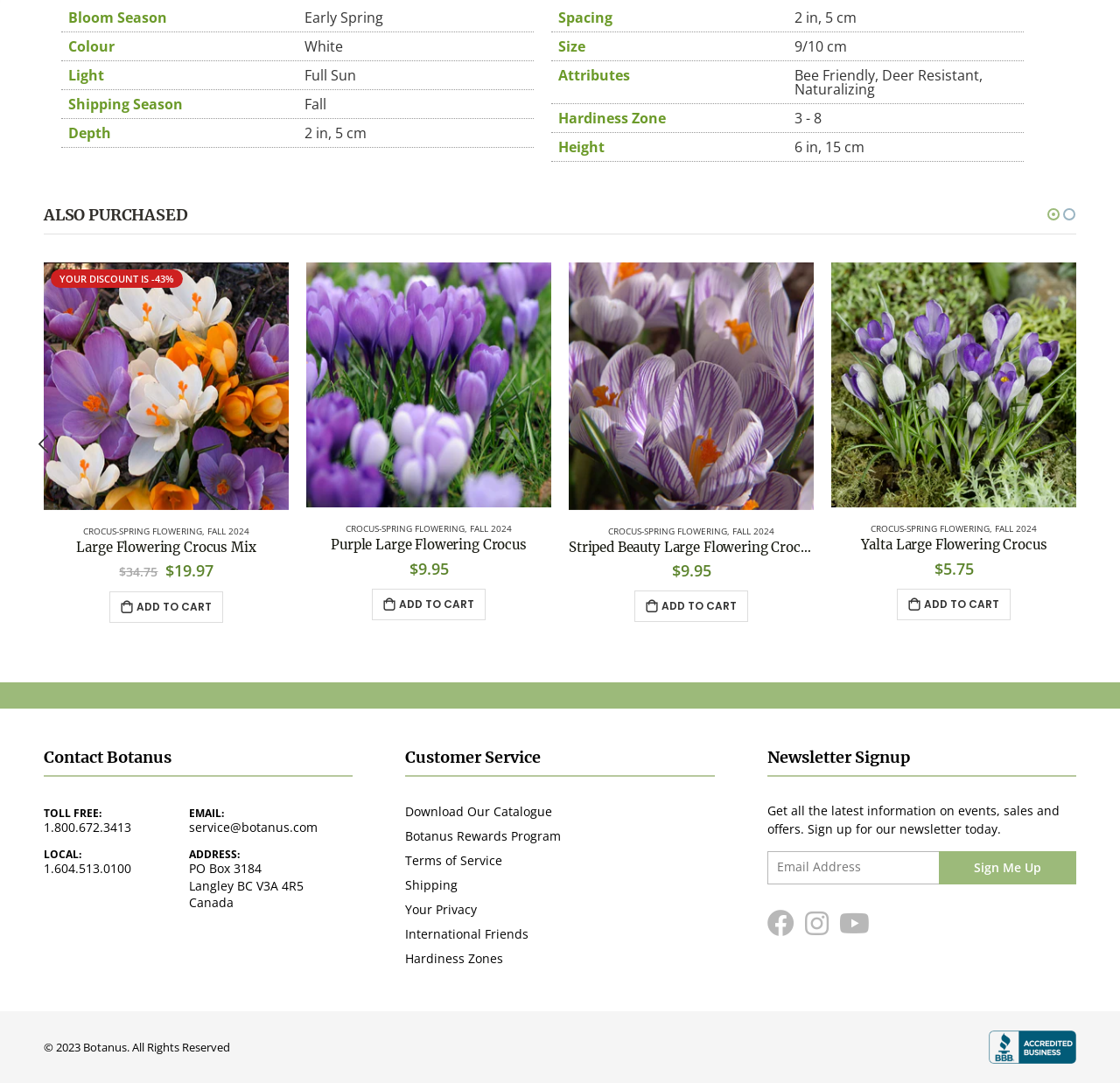How many products are displayed under 'ALSO PURCHASED'?
Examine the image and give a concise answer in one word or a short phrase.

4